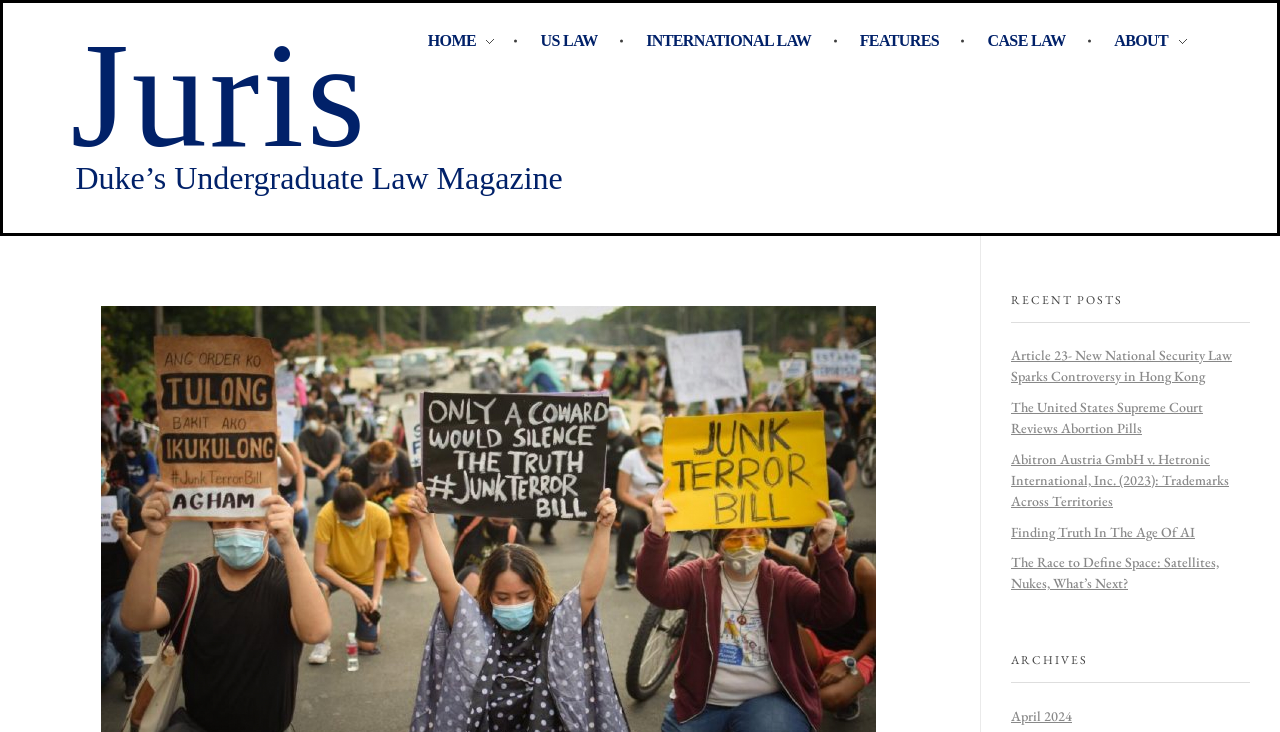Determine the coordinates of the bounding box for the clickable area needed to execute this instruction: "read article about new national security law in hong kong".

[0.79, 0.473, 0.962, 0.526]